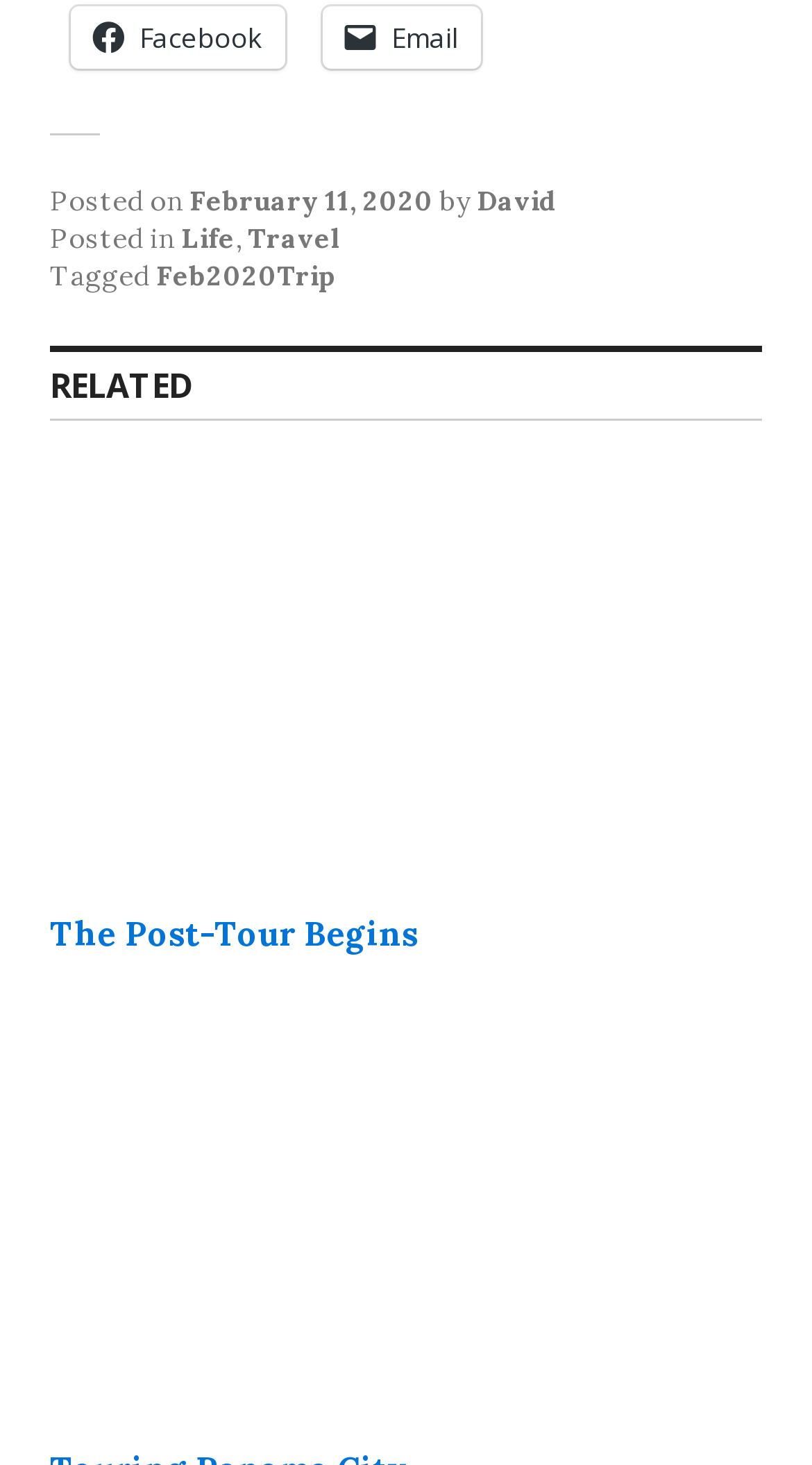Please indicate the bounding box coordinates of the element's region to be clicked to achieve the instruction: "Visit David's profile". Provide the coordinates as four float numbers between 0 and 1, i.e., [left, top, right, bottom].

[0.587, 0.126, 0.687, 0.15]